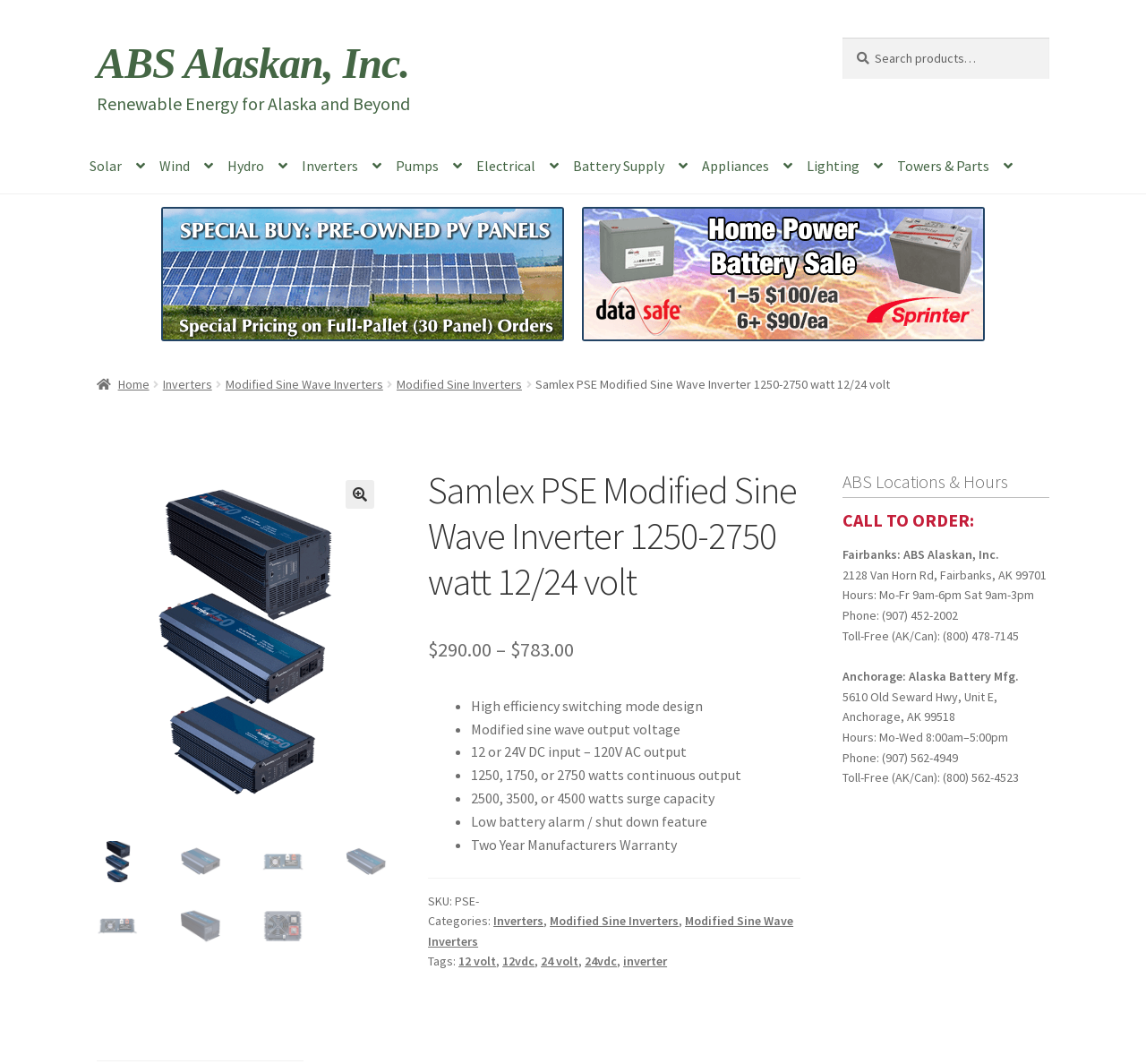Please specify the bounding box coordinates of the clickable region necessary for completing the following instruction: "View product details of Samlex PSE Modified Sine Wave Inverter". The coordinates must consist of four float numbers between 0 and 1, i.e., [left, top, right, bottom].

[0.467, 0.353, 0.777, 0.369]